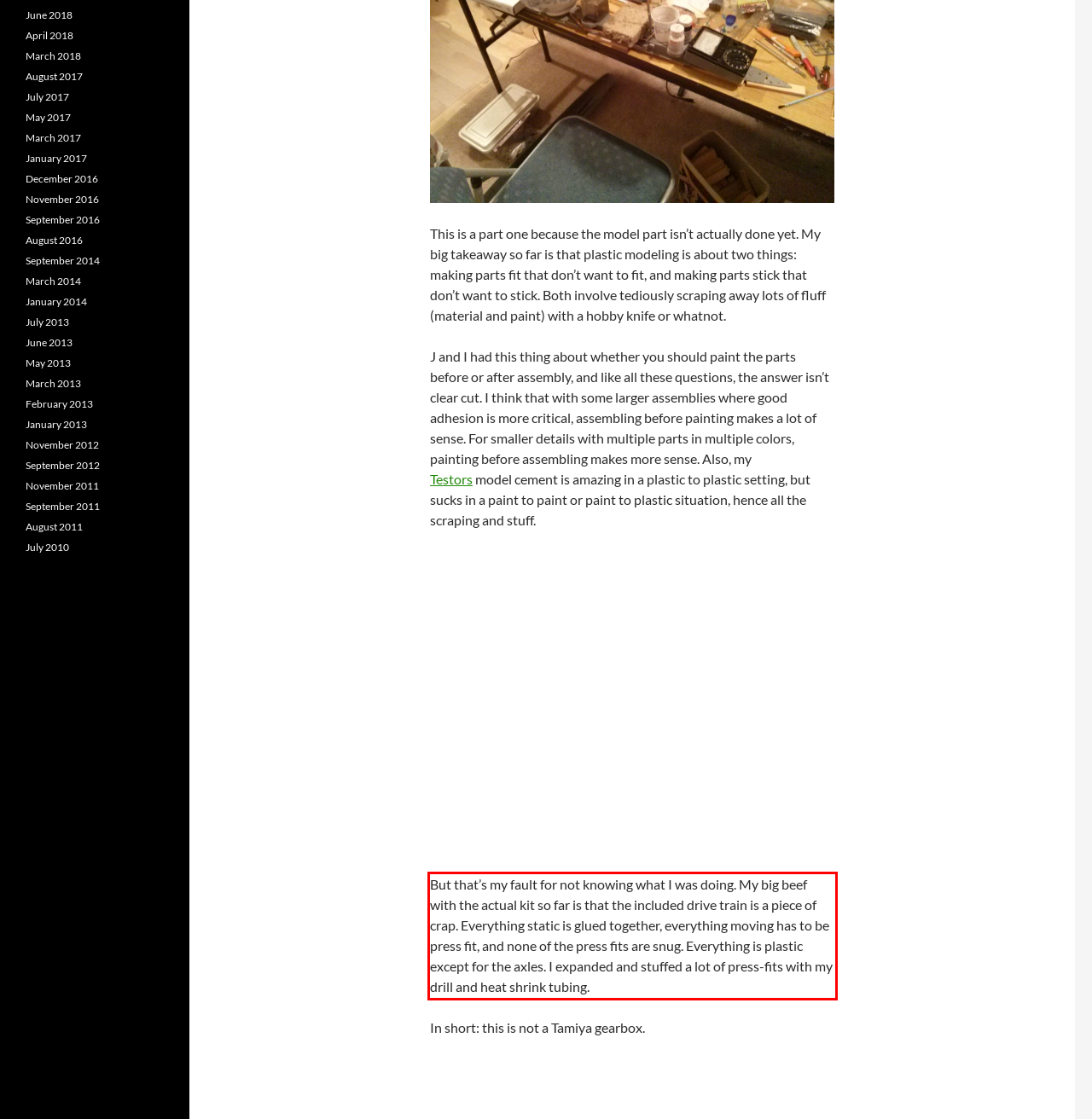You have a screenshot of a webpage where a UI element is enclosed in a red rectangle. Perform OCR to capture the text inside this red rectangle.

But that’s my fault for not knowing what I was doing. My big beef with the actual kit so far is that the included drive train is a piece of crap. Everything static is glued together, everything moving has to be press fit, and none of the press fits are snug. Everything is plastic except for the axles. I expanded and stuffed a lot of press-fits with my drill and heat shrink tubing.